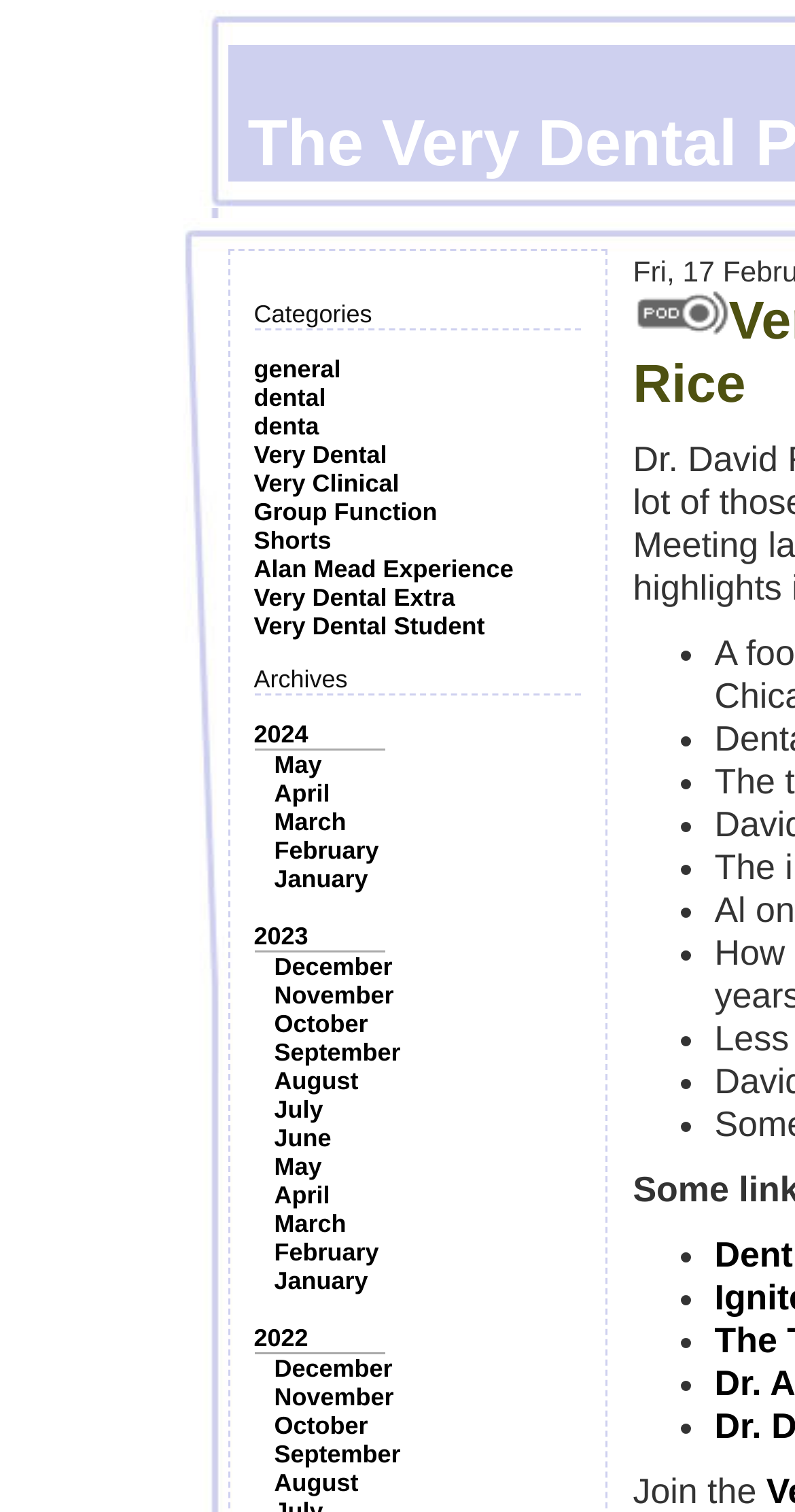Please reply to the following question using a single word or phrase: 
How many list markers are there?

15